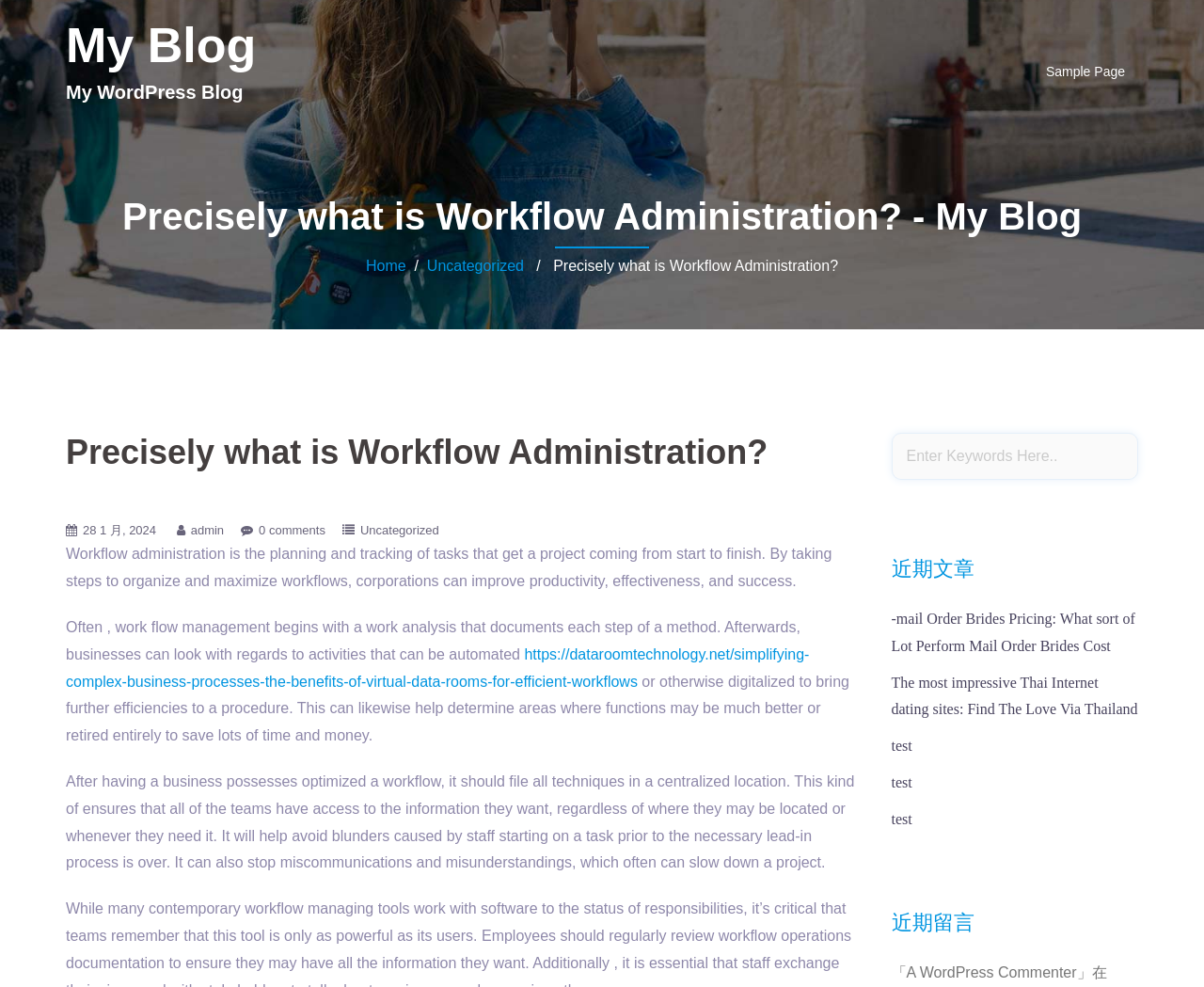What is workflow administration?
Answer briefly with a single word or phrase based on the image.

Planning and tracking of tasks